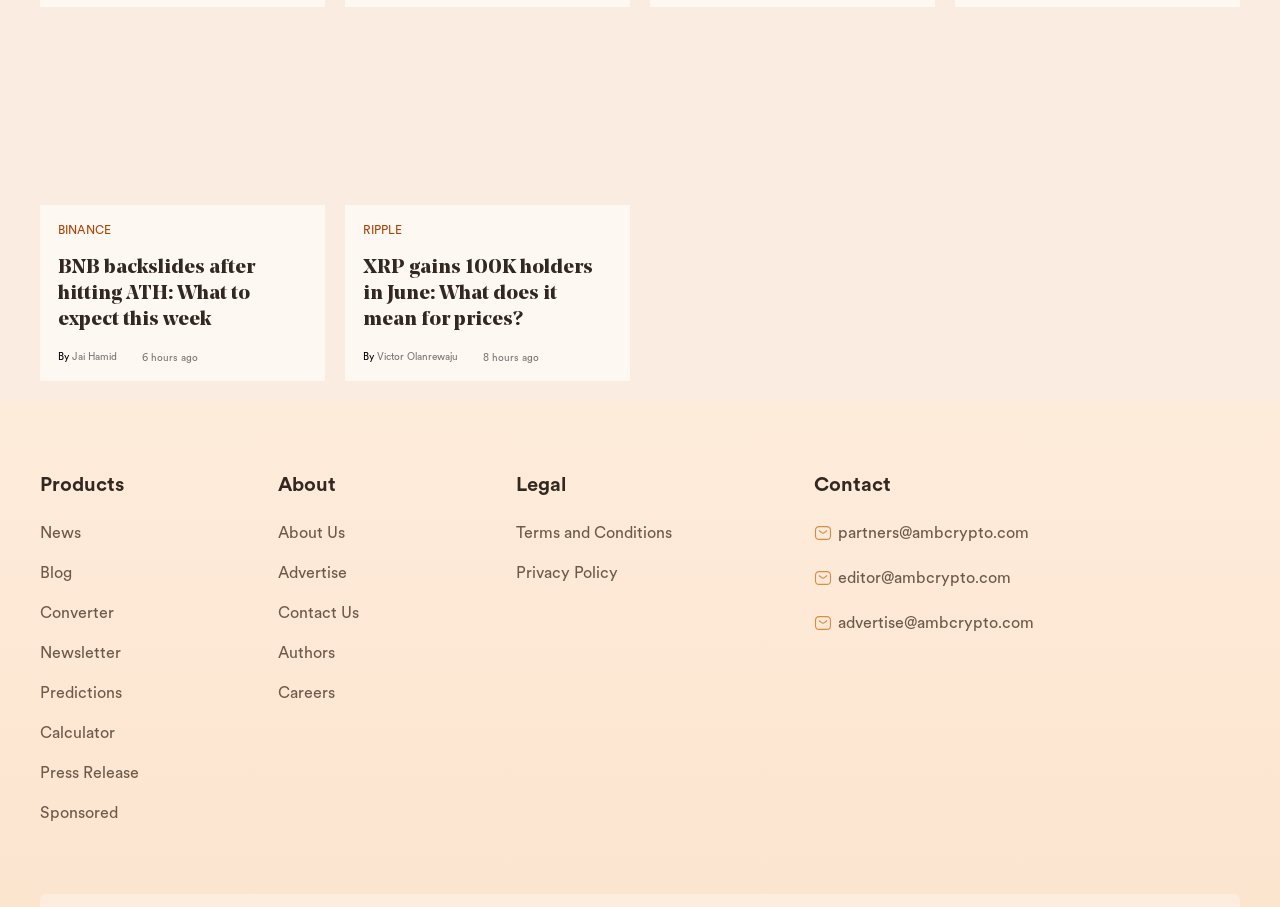Please find the bounding box coordinates of the clickable region needed to complete the following instruction: "Click on Binance Coin BNB". The bounding box coordinates must consist of four float numbers between 0 and 1, i.e., [left, top, right, bottom].

[0.031, 0.2, 0.254, 0.222]